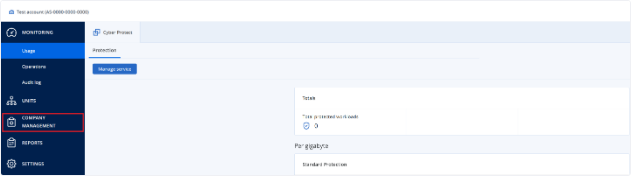Describe all the aspects of the image extensively.

The image displays a user interface for an account management system, specifically focusing on the "COMPANY MANAGEMENT" section highlighted in red on the left sidebar. This interface appears to be part of a software tool designed for monitoring and managing user accounts and services. 

At the top of the screen, there are navigation options, including "Monitoring," "Users," "VIPS," "Audit log," "Reports," and "Settings." The central section titled "Manage services" indicates that the user can take action related to service management. Below, there are fields labeled "Tasks" and "Para group," suggesting configurations or settings for specific user tasks or groups. The layout is clean and user-friendly, primarily featuring blue and white tones, which enhances readability. Overall, this interface aims to facilitate efficient account management and service adjustments.